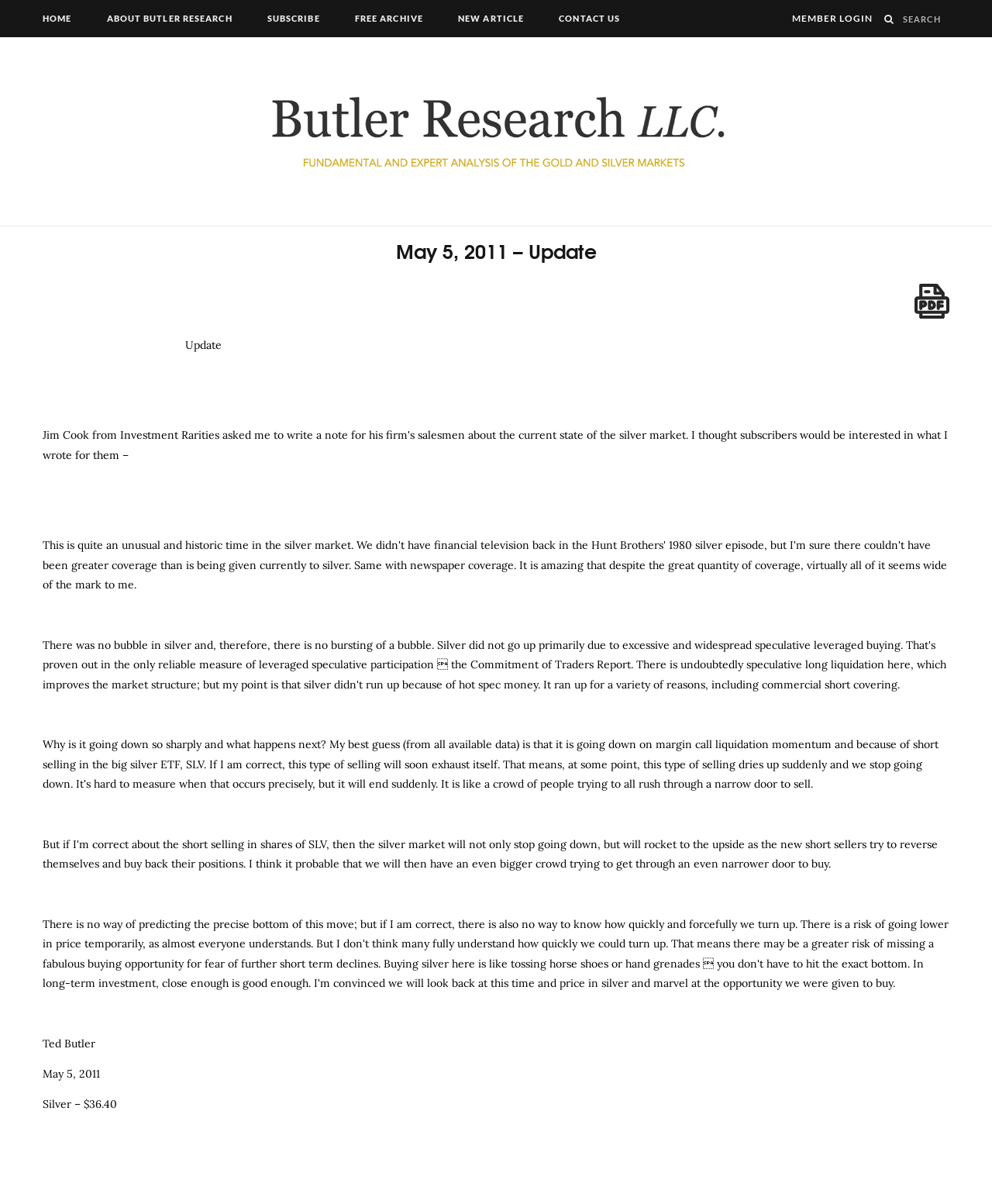How many search boxes are on the webpage?
Please respond to the question with a detailed and informative answer.

I looked for search boxes on the webpage and found only one, which is labeled as 'Search'.